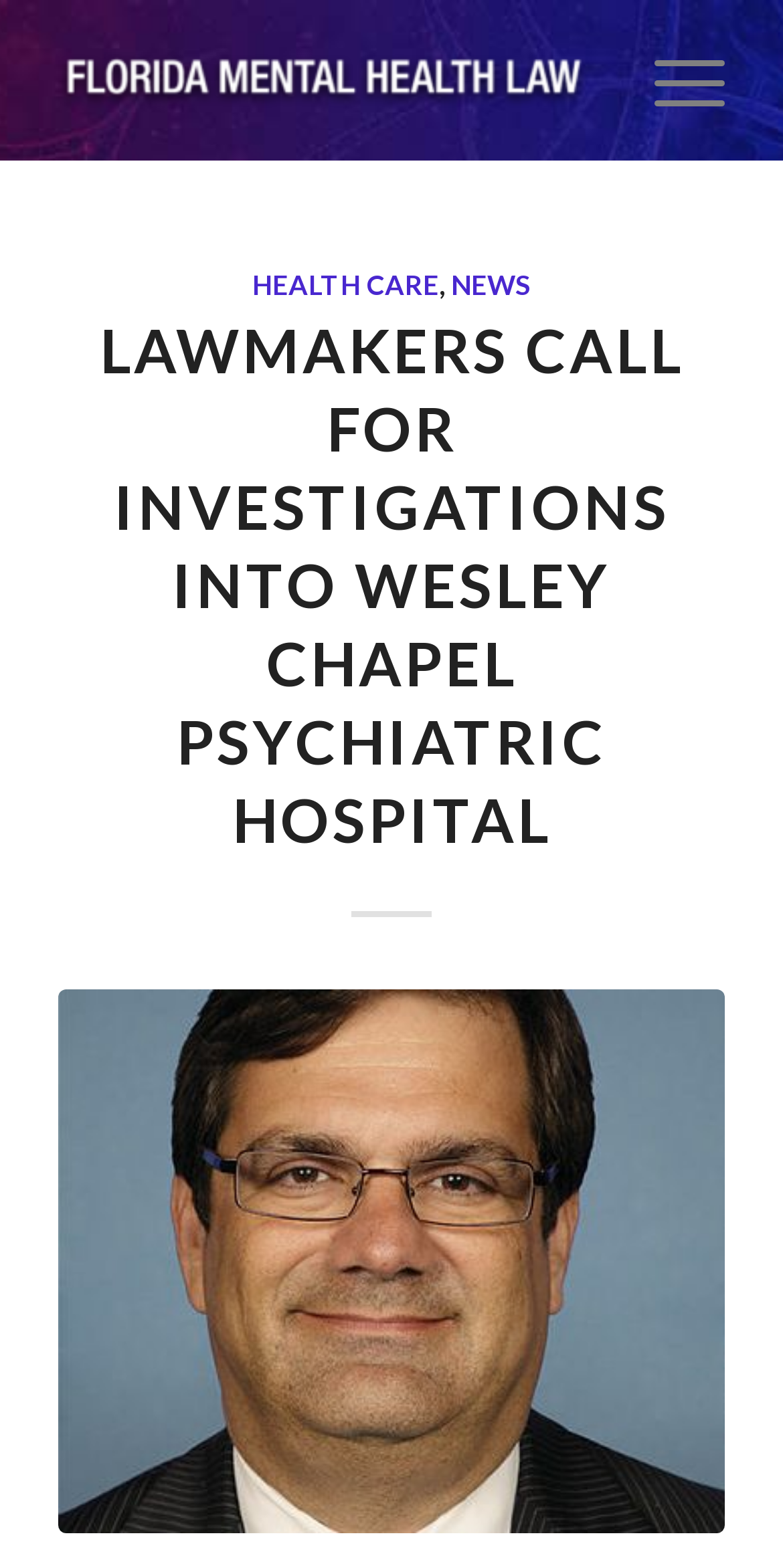Can you extract the headline from the webpage for me?

LAWMAKERS CALL FOR INVESTIGATIONS INTO WESLEY CHAPEL PSYCHIATRIC HOSPITAL